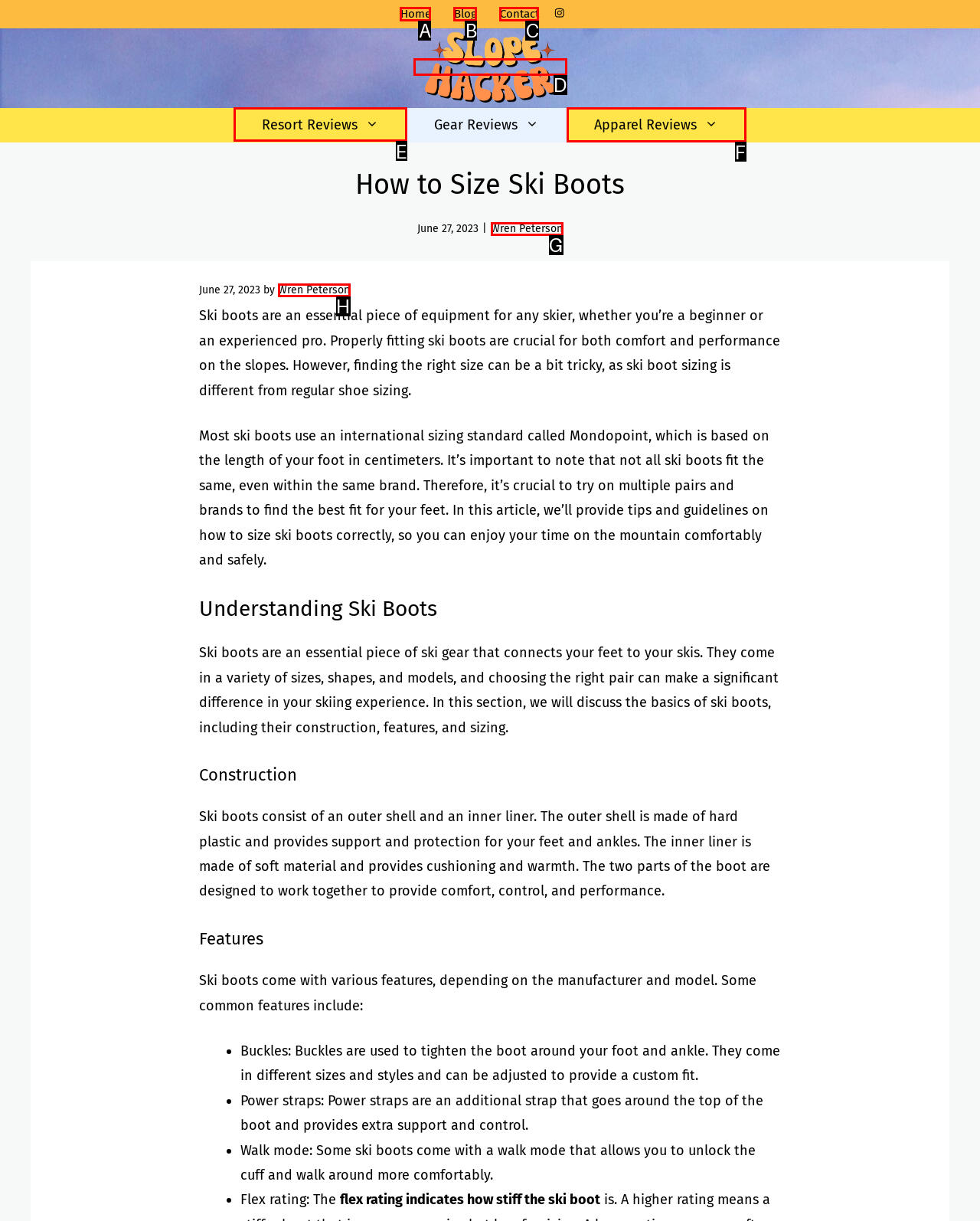Identify the correct UI element to click on to achieve the following task: Click on the 'Resort Reviews' link Respond with the corresponding letter from the given choices.

E